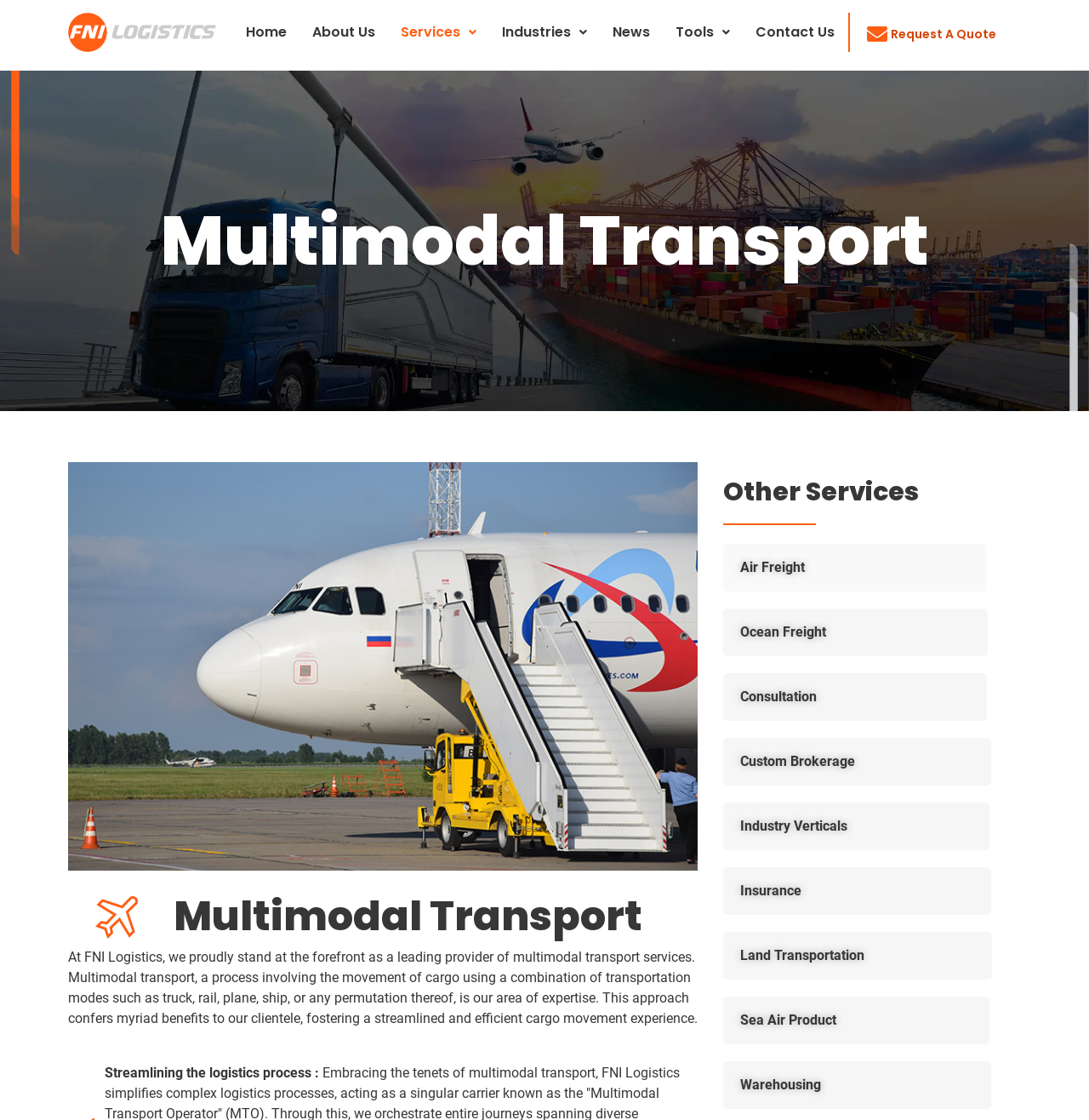Give a detailed account of the webpage's layout and content.

The webpage is about multimodal transport services provided by FNI Logistics. At the top left, there is a logo image and a link to the homepage. Next to the logo, there are several links to different sections of the website, including "About Us", "Services", "Industries", "News", "Tools", and "Contact Us". 

Below the navigation links, there is a prominent heading "Request A Quote" with a link to request a quote. 

The main content of the page is divided into two sections. On the left, there is a heading "Multimodal Transport" followed by a descriptive paragraph about multimodal transport services and their benefits. Below the paragraph, there are two images, one representing air freight and the other representing warehousing and distribution.

On the right side, there is a section with a heading "Multimodal Transport" again, followed by a list of links to other services provided by FNI Logistics, including "Air Freight", "Ocean Freight", "Consultation", "Custom Brokerage", "Industry Verticals", "Insurance", "Land Transportation", "Sea Air Product", and "Warehousing". 

At the bottom of the page, there is a heading "Other Services" and a subheading "Streamlining the logistics process".